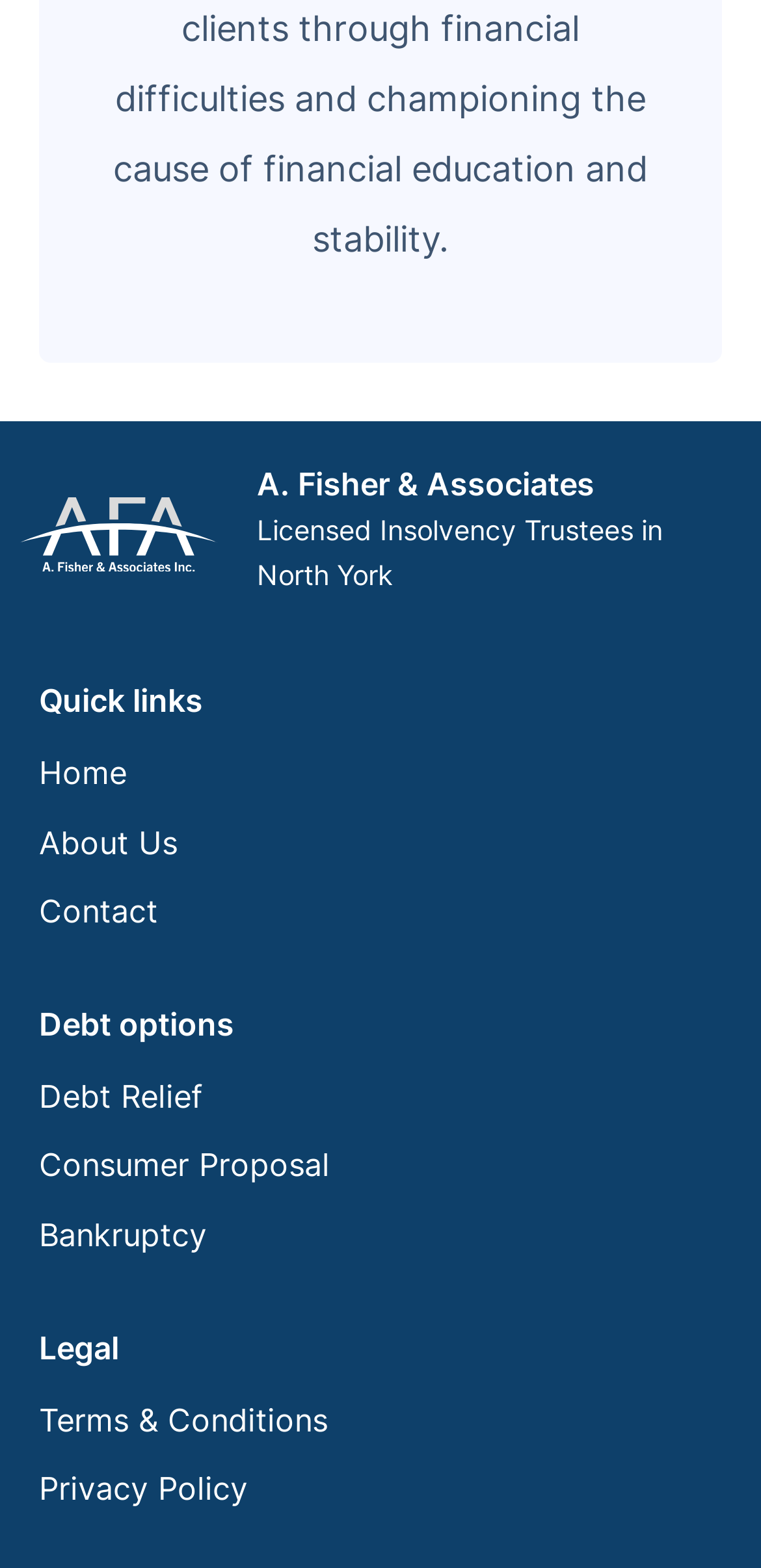What services are provided by the company?
Analyze the image and provide a thorough answer to the question.

The company provides debt options which can be inferred from the heading element with the text 'Debt options' and its corresponding links such as 'Debt Relief', 'Consumer Proposal', and 'Bankruptcy'.